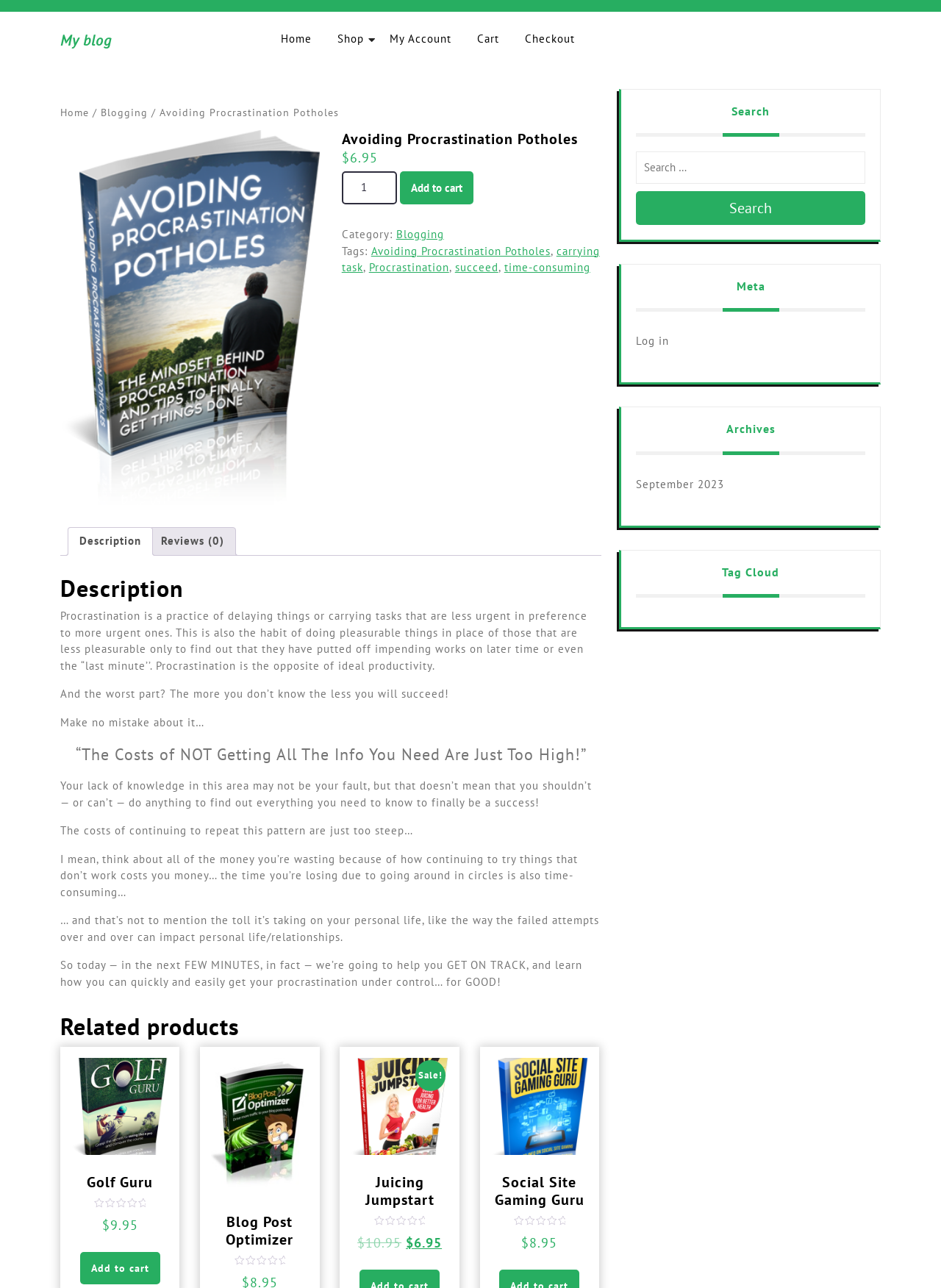What is the name of the blog?
Based on the visual information, provide a detailed and comprehensive answer.

The name of the blog can be found in the heading element at the top of the webpage, which says 'My blog'.